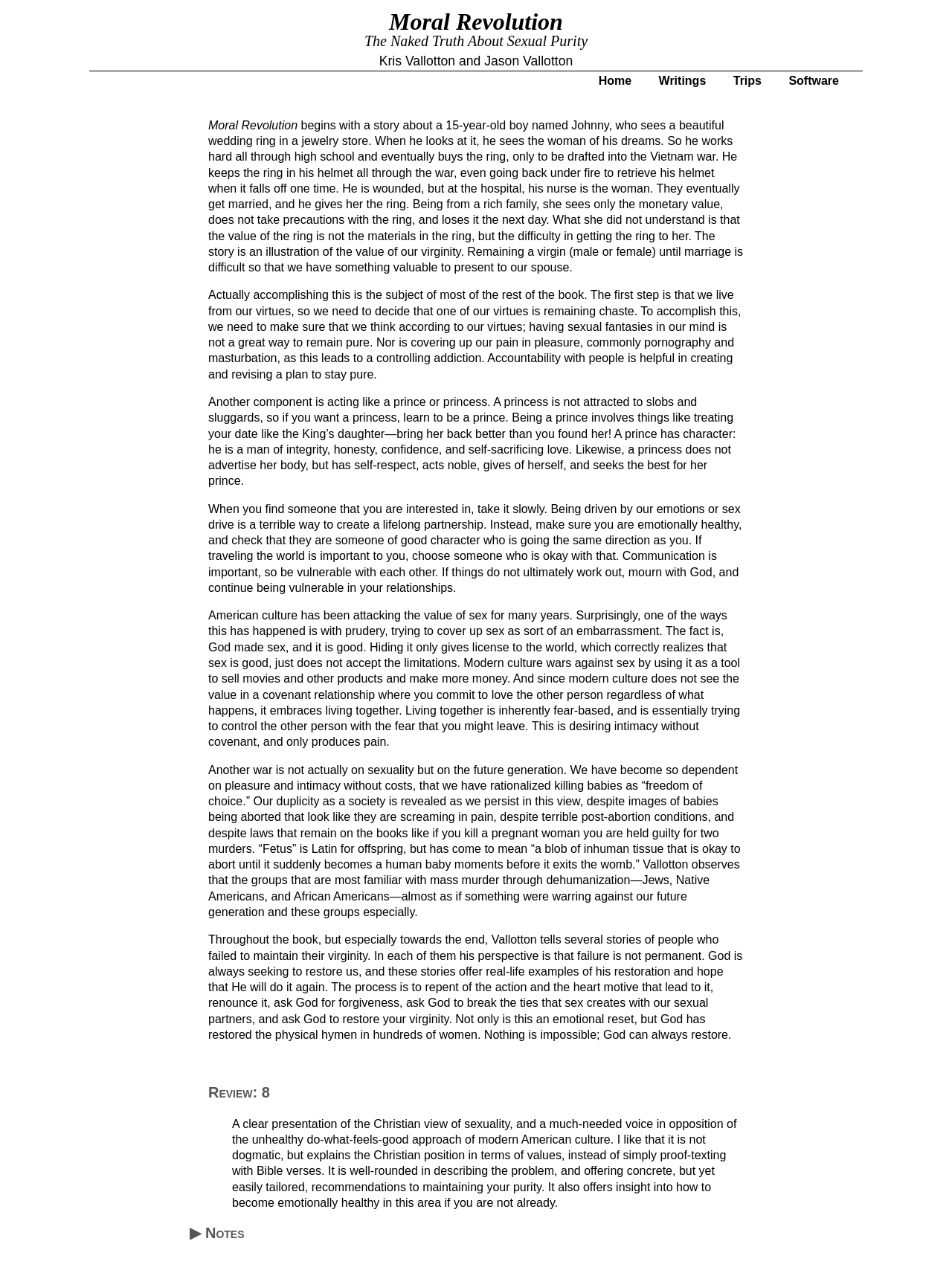Please analyze the image and provide a thorough answer to the question:
What is the main topic of the book?

I inferred the main topic of the book by reading the StaticText elements which discuss the value of virginity, chastity, and sexual relationships in the context of Christian values.